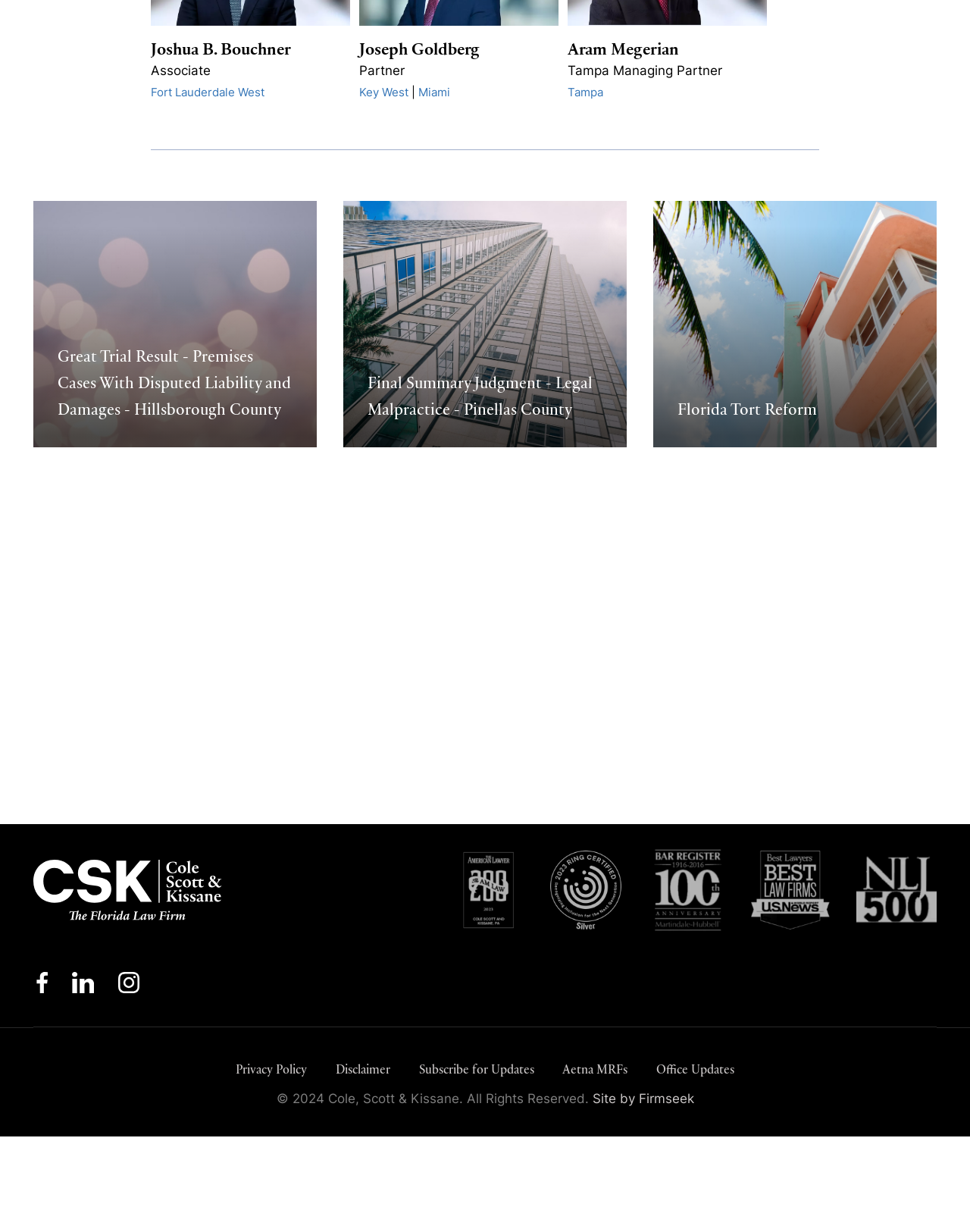What is the topic of the link 'Florida Tort Reform'?
Using the screenshot, give a one-word or short phrase answer.

Florida Tort Reform